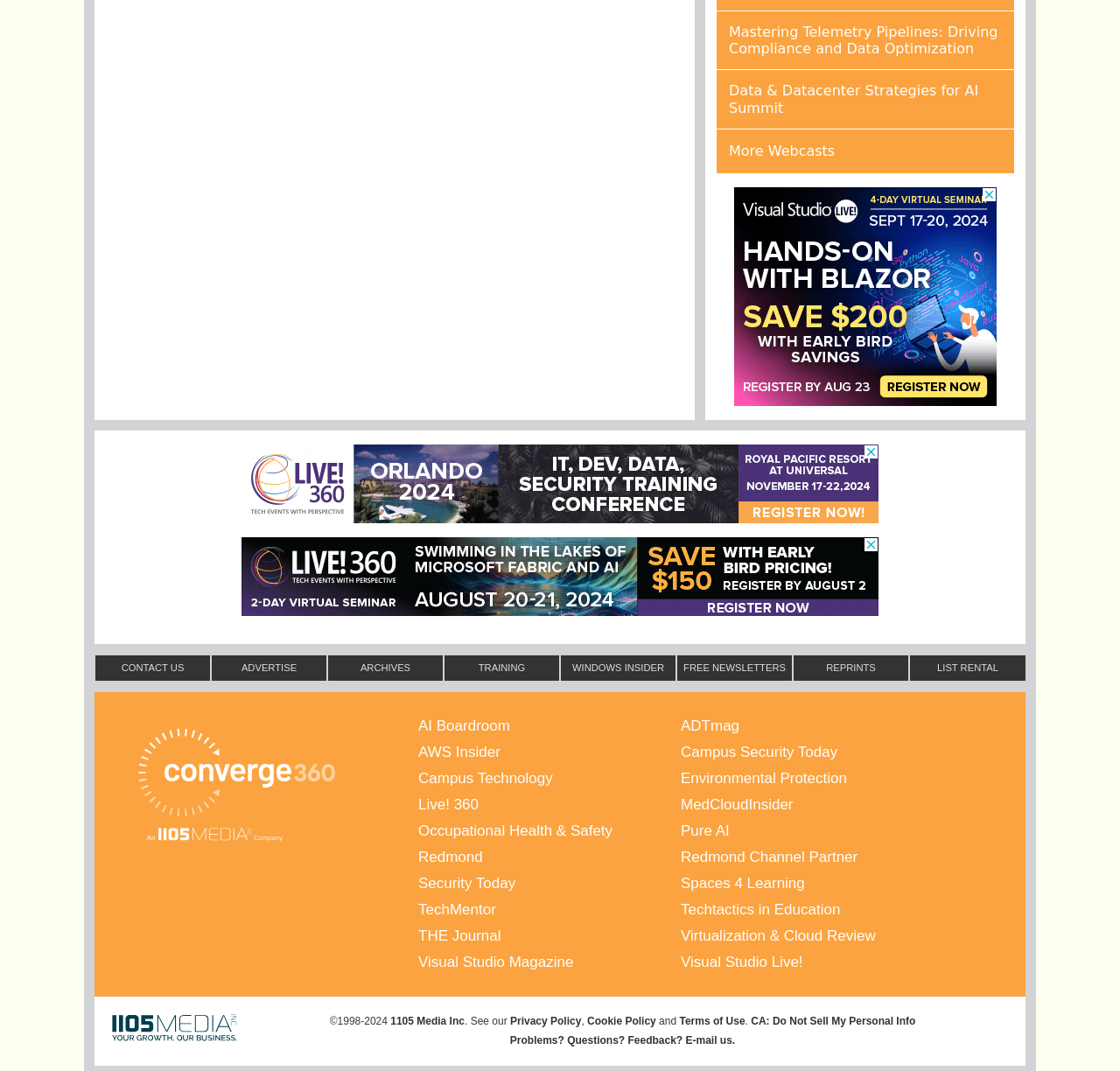Find the bounding box coordinates of the UI element according to this description: "parent_node: CONTACT US aria-label="Converge 360"".

[0.123, 0.681, 0.299, 0.768]